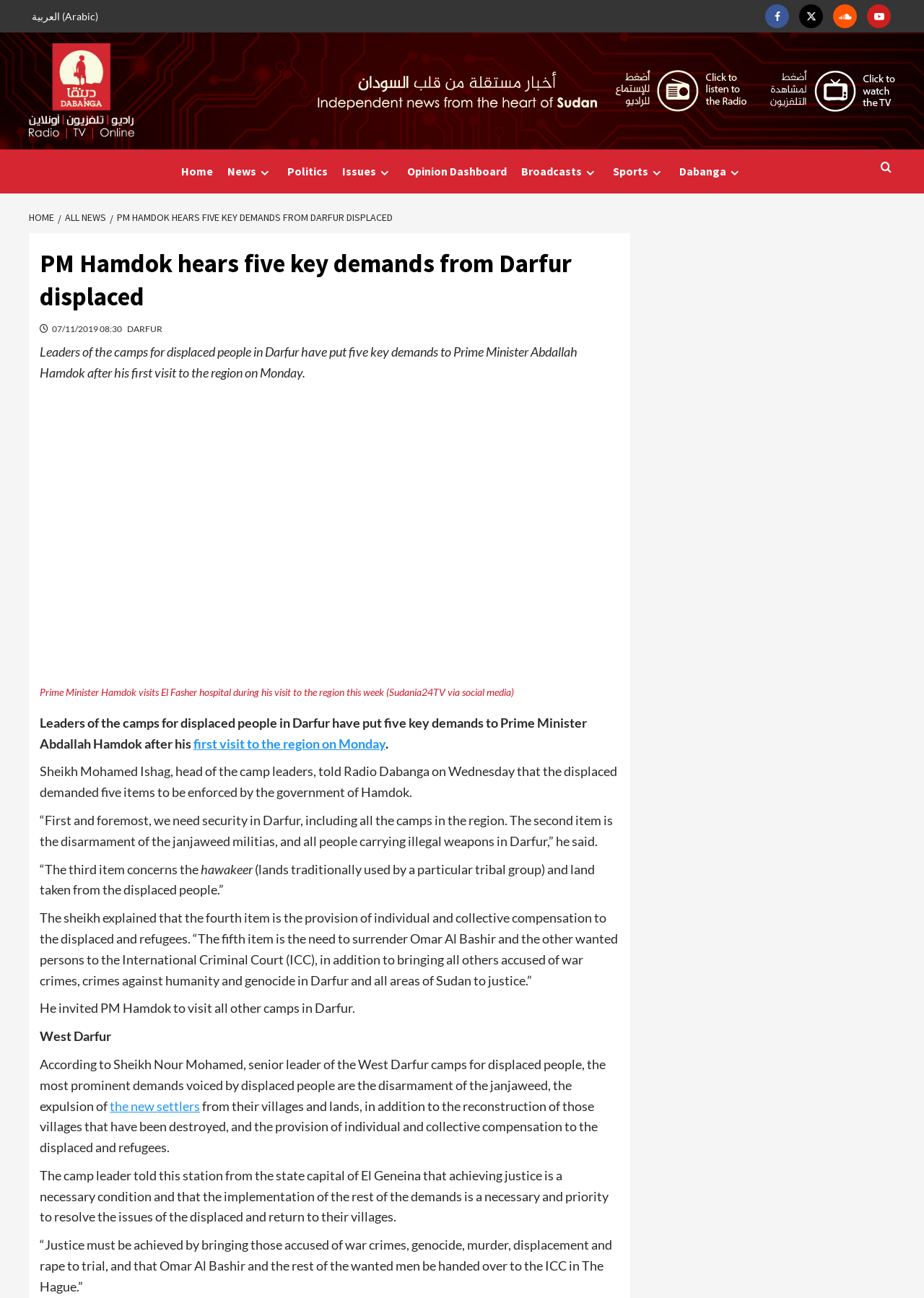Highlight the bounding box coordinates of the element you need to click to perform the following instruction: "Read the news about PM Hamdok's first visit to Darfur."

[0.119, 0.162, 0.429, 0.172]